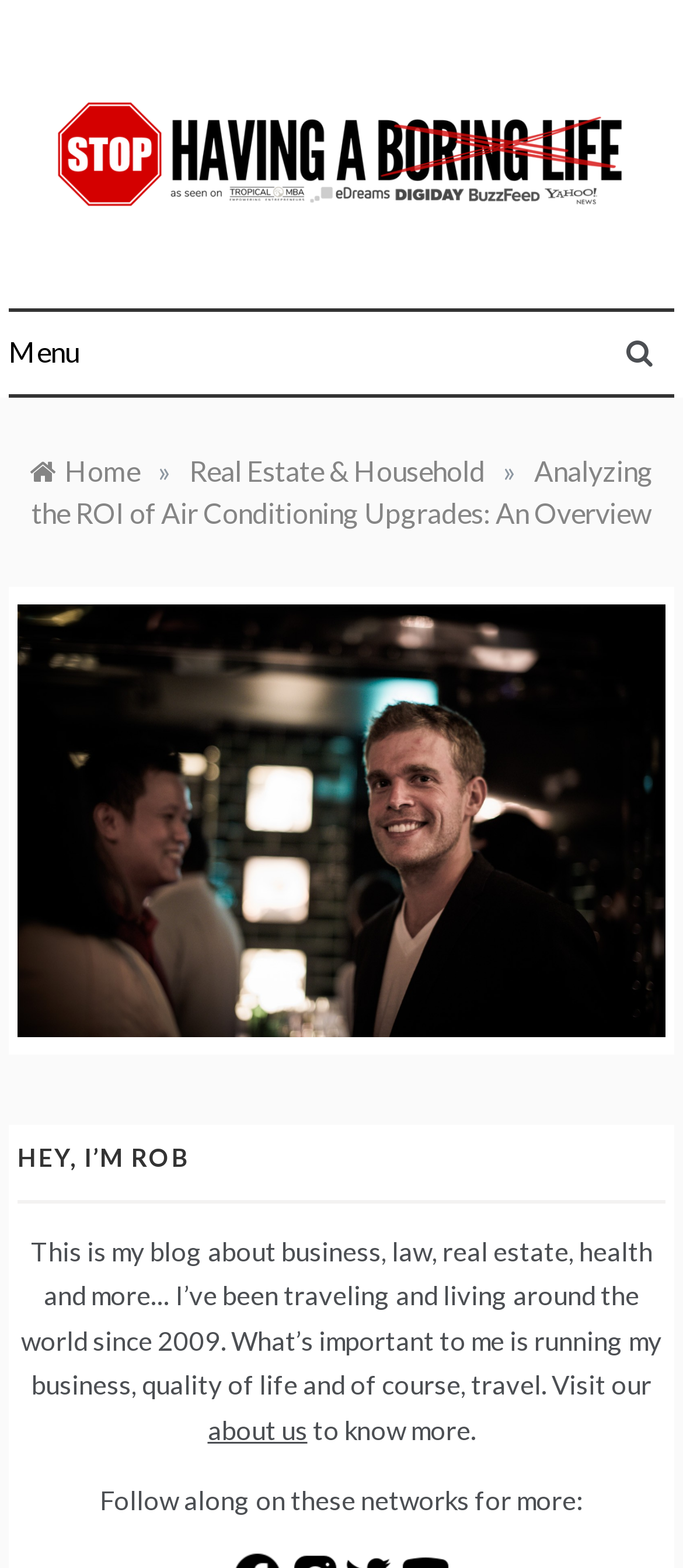Observe the image and answer the following question in detail: What is the purpose of the 'Menu' button?

The answer can be inferred from the location and type of the 'Menu' button element, which is located at the top of the webpage and is a button type, indicating that it is used for navigation purposes.